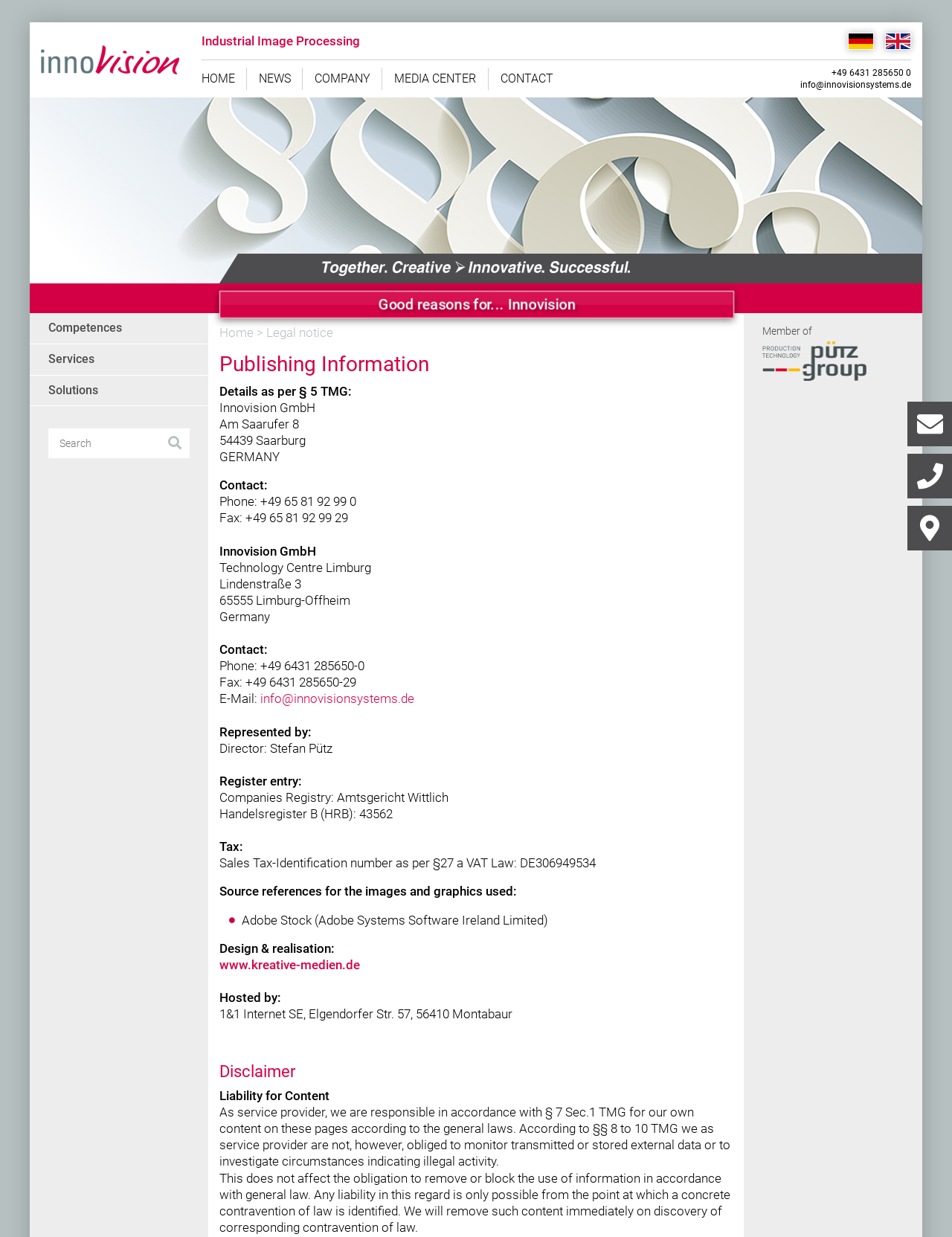Use one word or a short phrase to answer the question provided: 
What is the address of the Technology Centre Limburg?

Lindenstraße 3, 65555 Limburg-Offheim